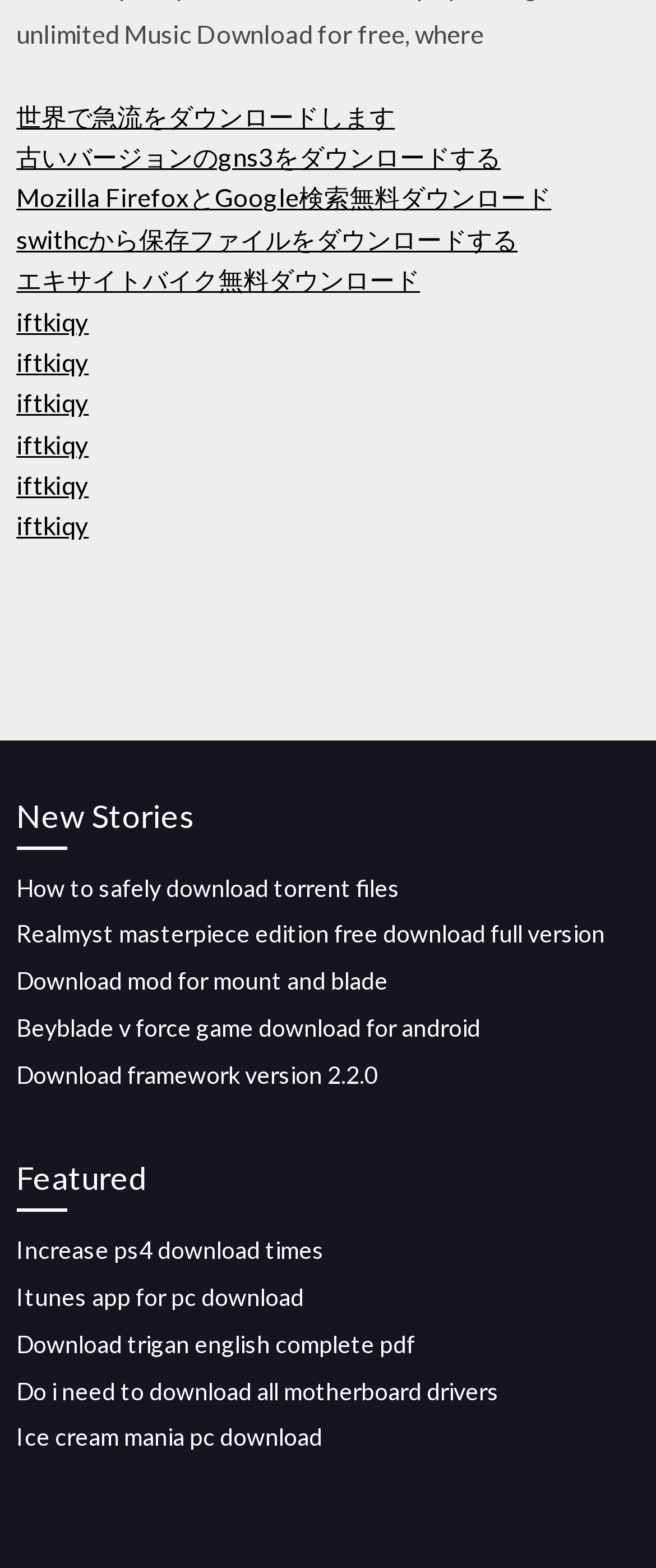Are all links on the webpage related to downloads?
Provide a comprehensive and detailed answer to the question.

I examined the text of all links on the webpage and found that they all appear to be related to downloading files or software, so it seems that all links on the webpage are related to downloads.